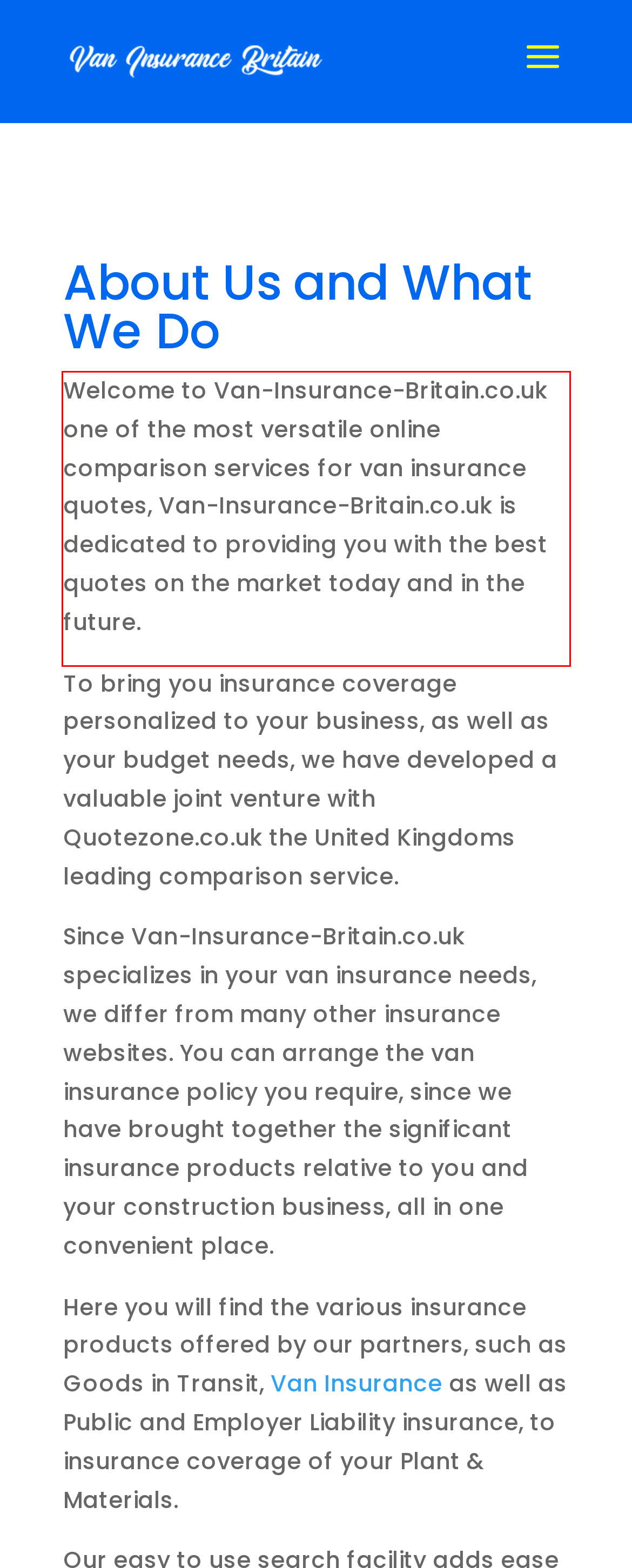Using the webpage screenshot, recognize and capture the text within the red bounding box.

Welcome to Van-Insurance-Britain.co.uk one of the most versatile online comparison services for van insurance quotes, Van-Insurance-Britain.co.uk is dedicated to providing you with the best quotes on the market today and in the future.